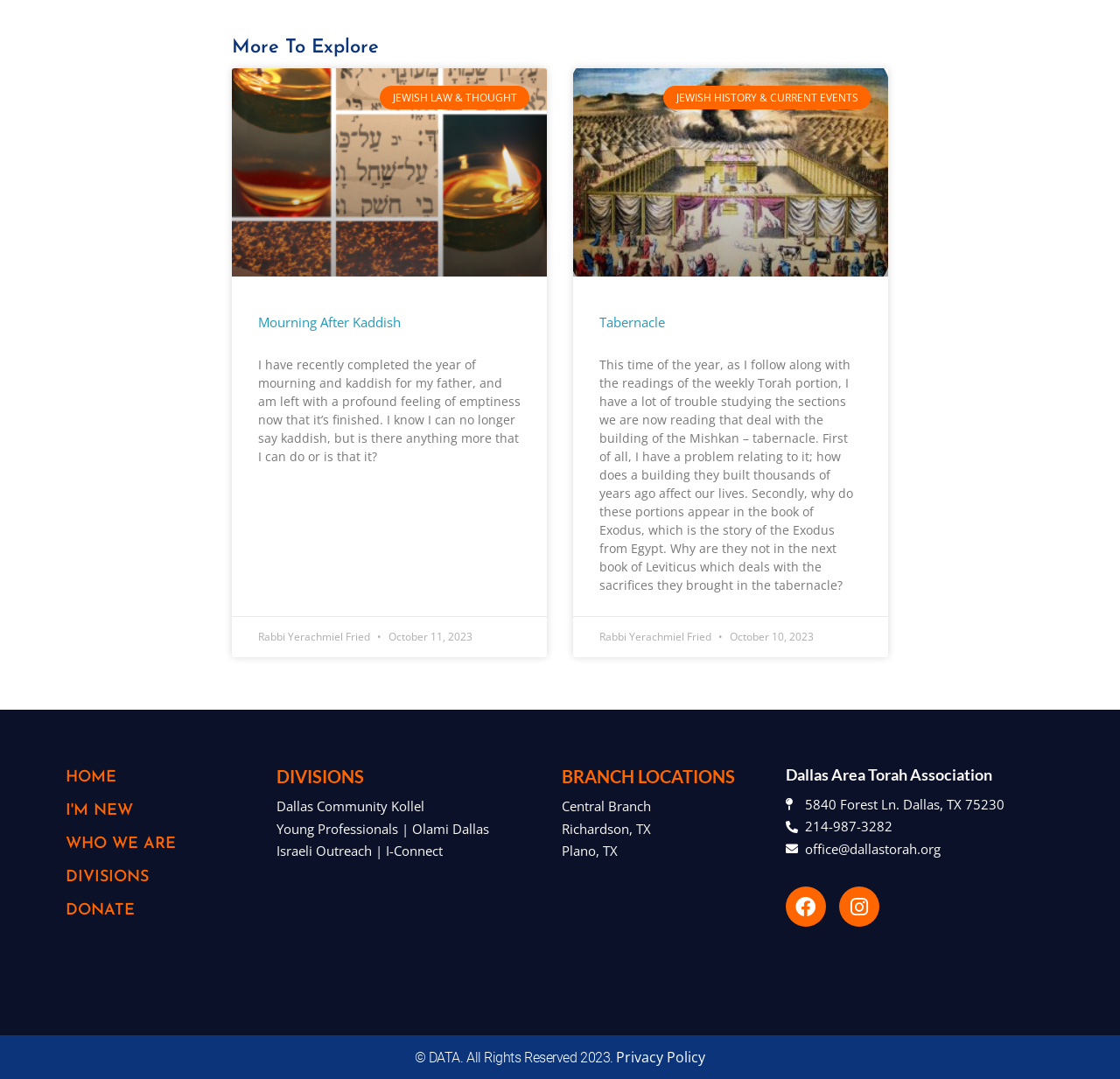Using the description "Mourning After Kaddish", predict the bounding box of the relevant HTML element.

[0.23, 0.29, 0.358, 0.307]